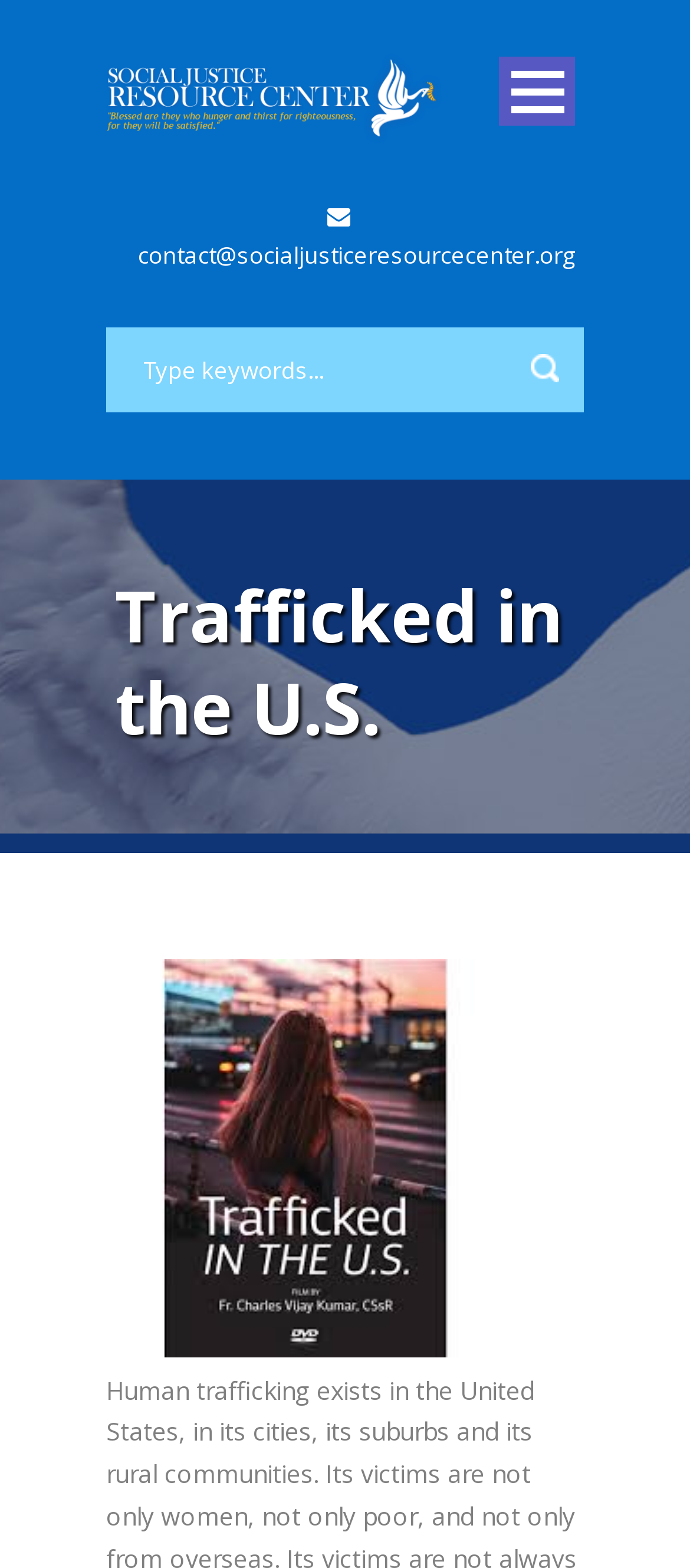Please determine the bounding box coordinates for the element that should be clicked to follow these instructions: "View the 'Trafficked in the U.S.' image".

[0.154, 0.612, 0.731, 0.866]